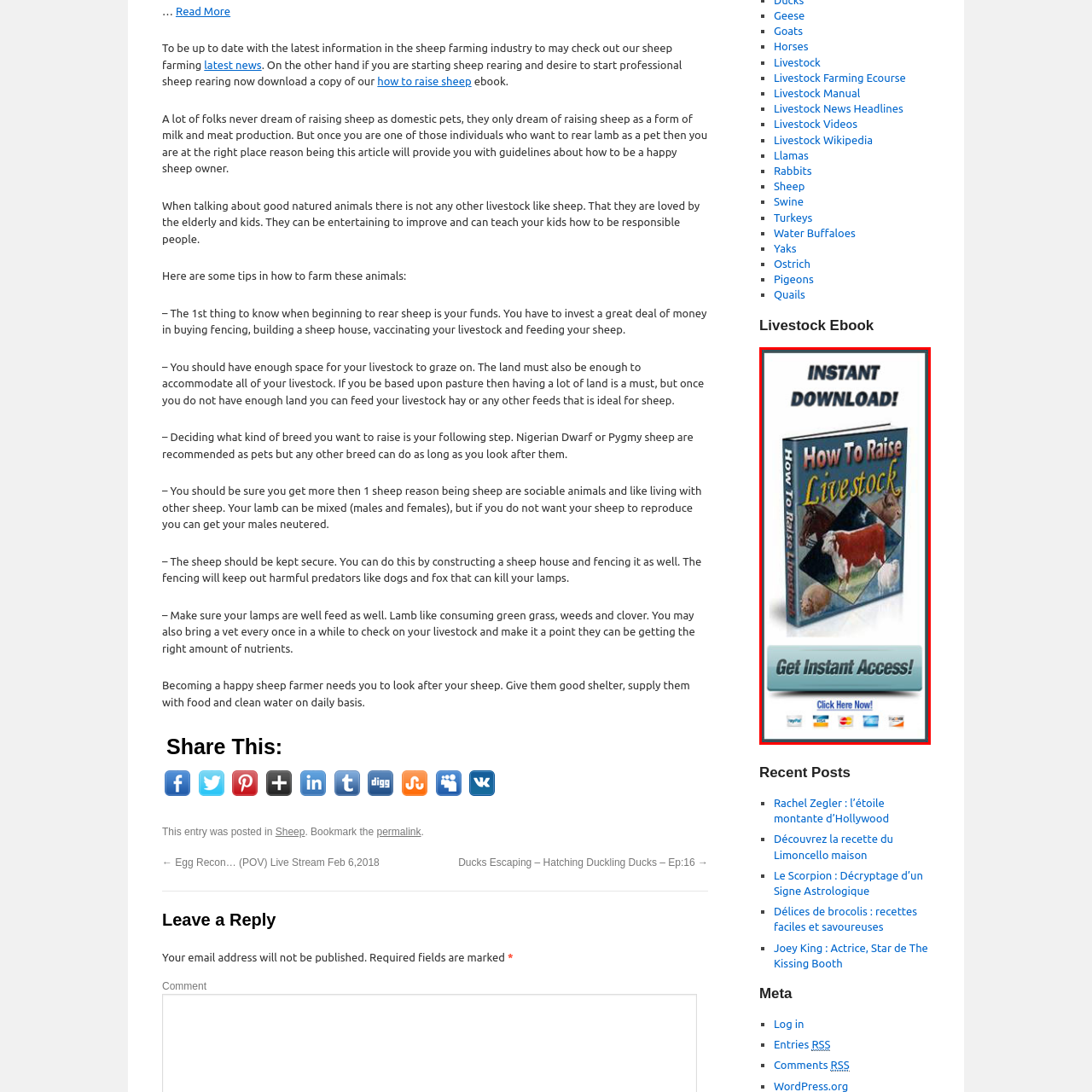Please analyze the portion of the image highlighted by the red bounding box and respond to the following question with a detailed explanation based on what you see: What is written in bold lettering at the top?

The bold lettering at the top of the ebook cover is 'INSTANT DOWNLOAD!' which is designed to capture the reader's attention and emphasize the instant availability of the ebook.